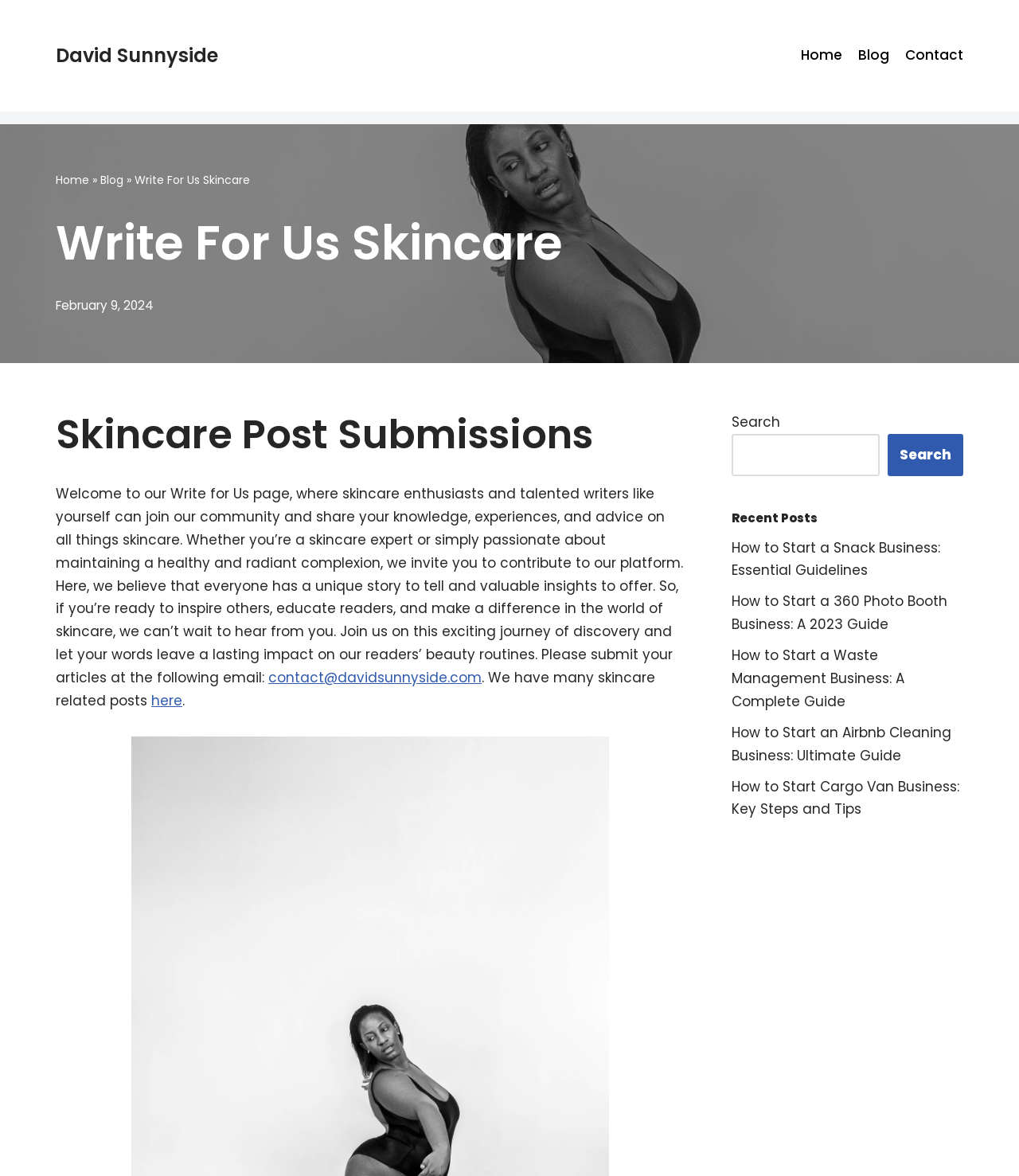Select the bounding box coordinates of the element I need to click to carry out the following instruction: "Read 'How to Start a Snack Business: Essential Guidelines'".

[0.718, 0.457, 0.923, 0.493]